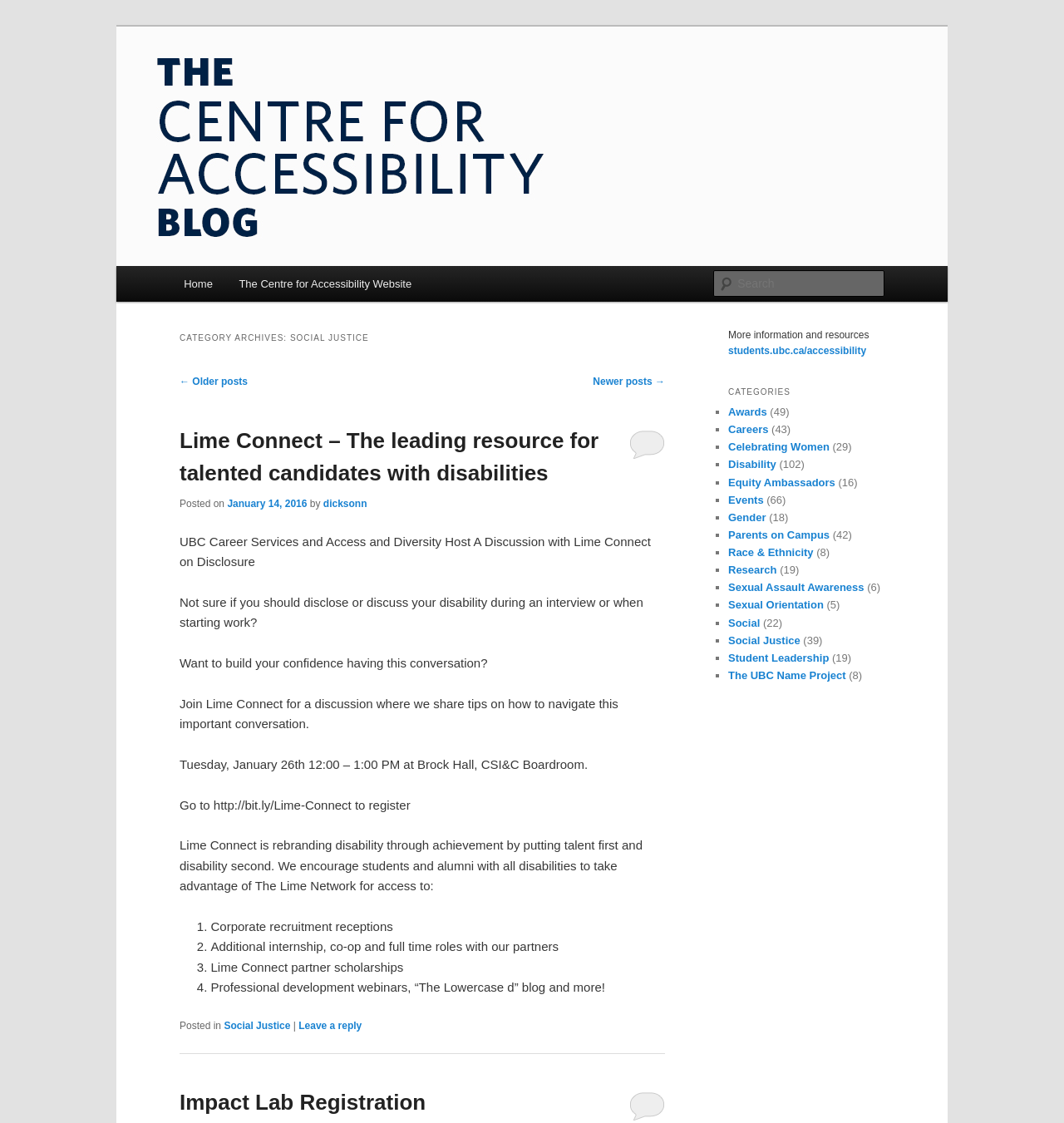Using the information from the screenshot, answer the following question thoroughly:
Where is the search box located?

The search box is located at the top right corner of the webpage, with a bounding box coordinate of [0.671, 0.241, 0.831, 0.264]. It is a textbox element with a label 'Search'.